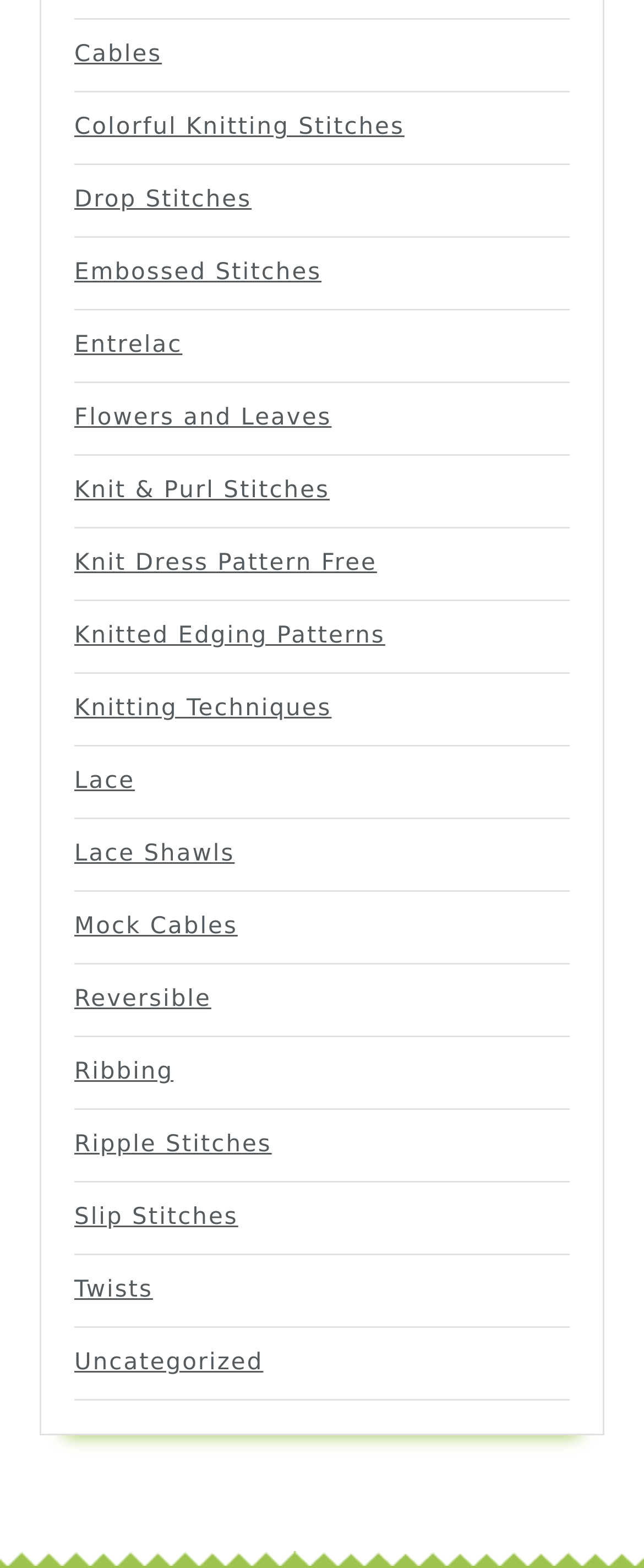Please determine the bounding box coordinates of the clickable area required to carry out the following instruction: "explore Lace Shawls". The coordinates must be four float numbers between 0 and 1, represented as [left, top, right, bottom].

[0.115, 0.536, 0.364, 0.553]